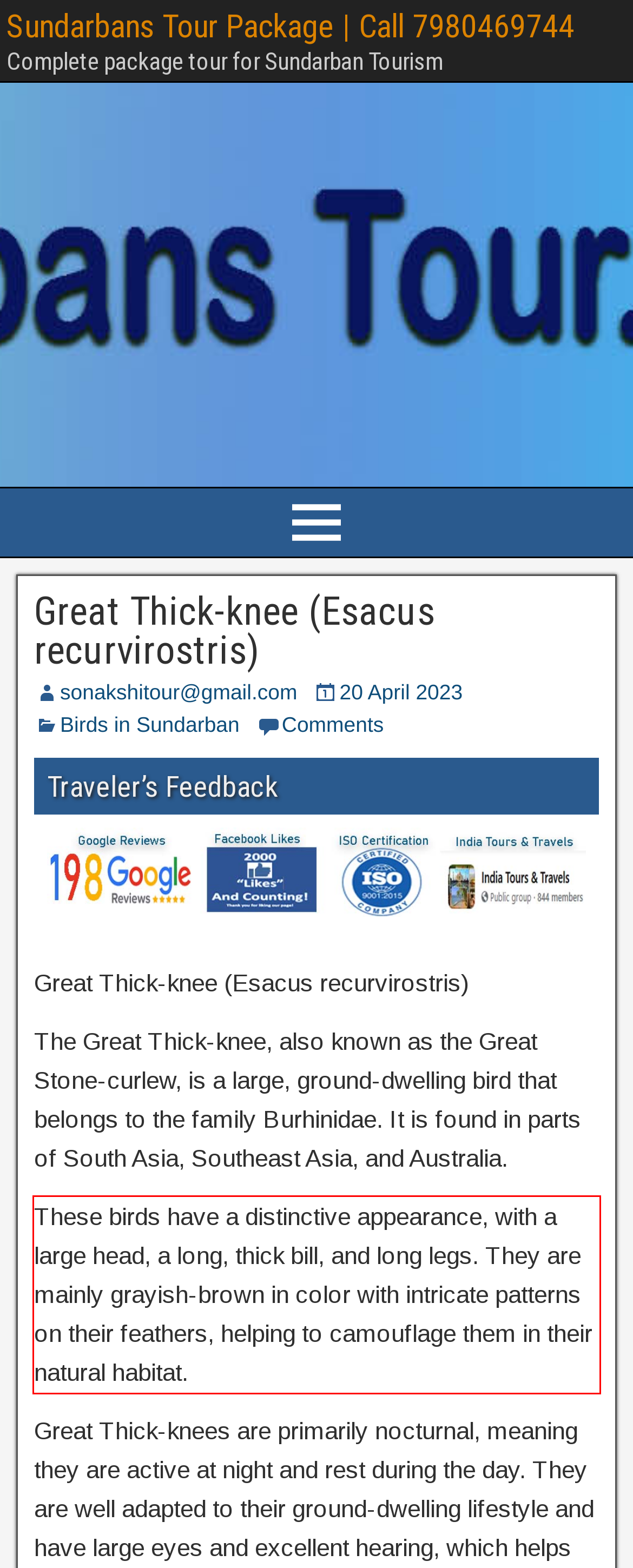Review the screenshot of the webpage and recognize the text inside the red rectangle bounding box. Provide the extracted text content.

These birds have a distinctive appearance, with a large head, a long, thick bill, and long legs. They are mainly grayish-brown in color with intricate patterns on their feathers, helping to camouflage them in their natural habitat.